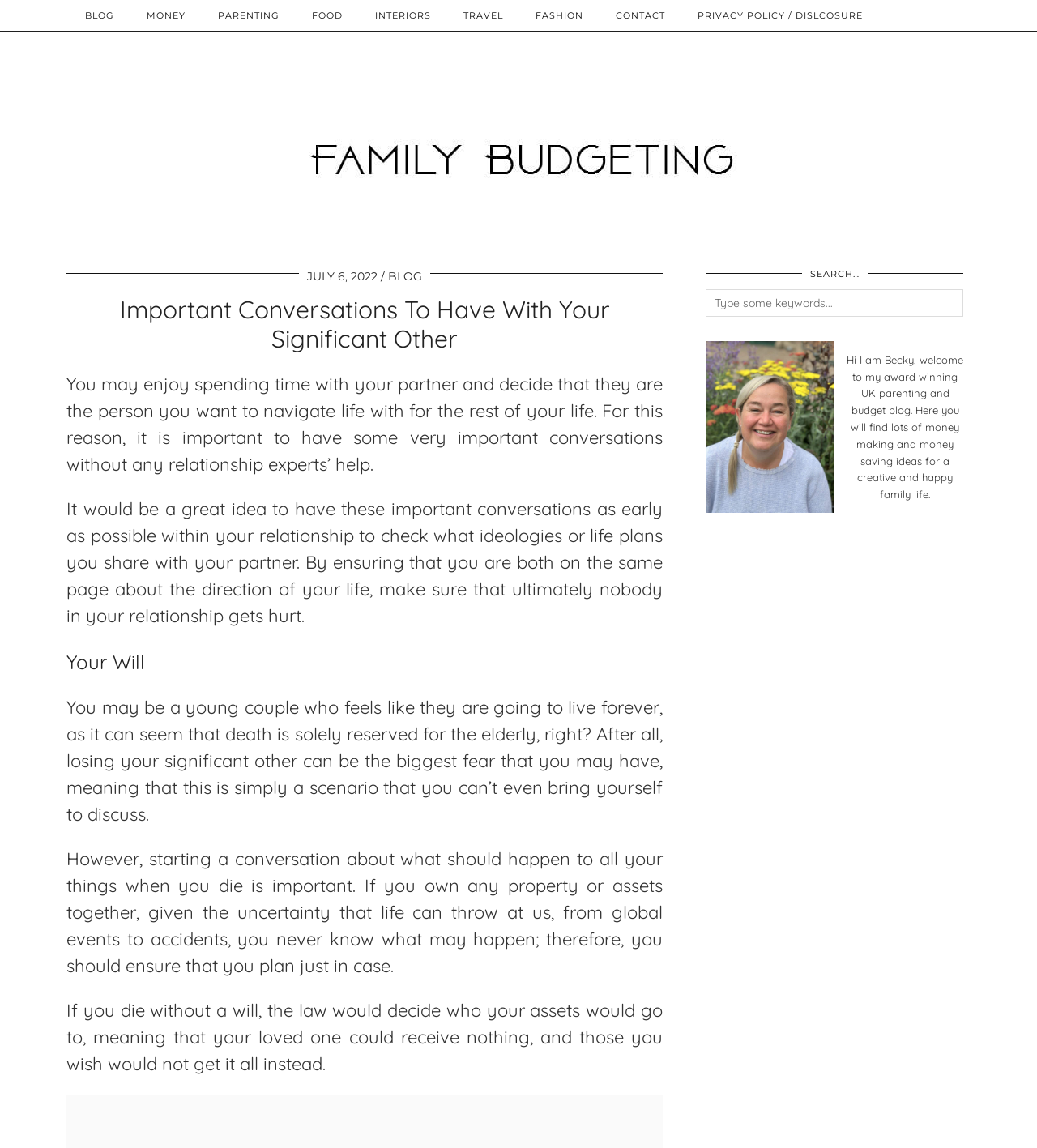Please pinpoint the bounding box coordinates for the region I should click to adhere to this instruction: "Click on the 'MONEY SAVING' link".

[0.126, 0.027, 0.266, 0.046]